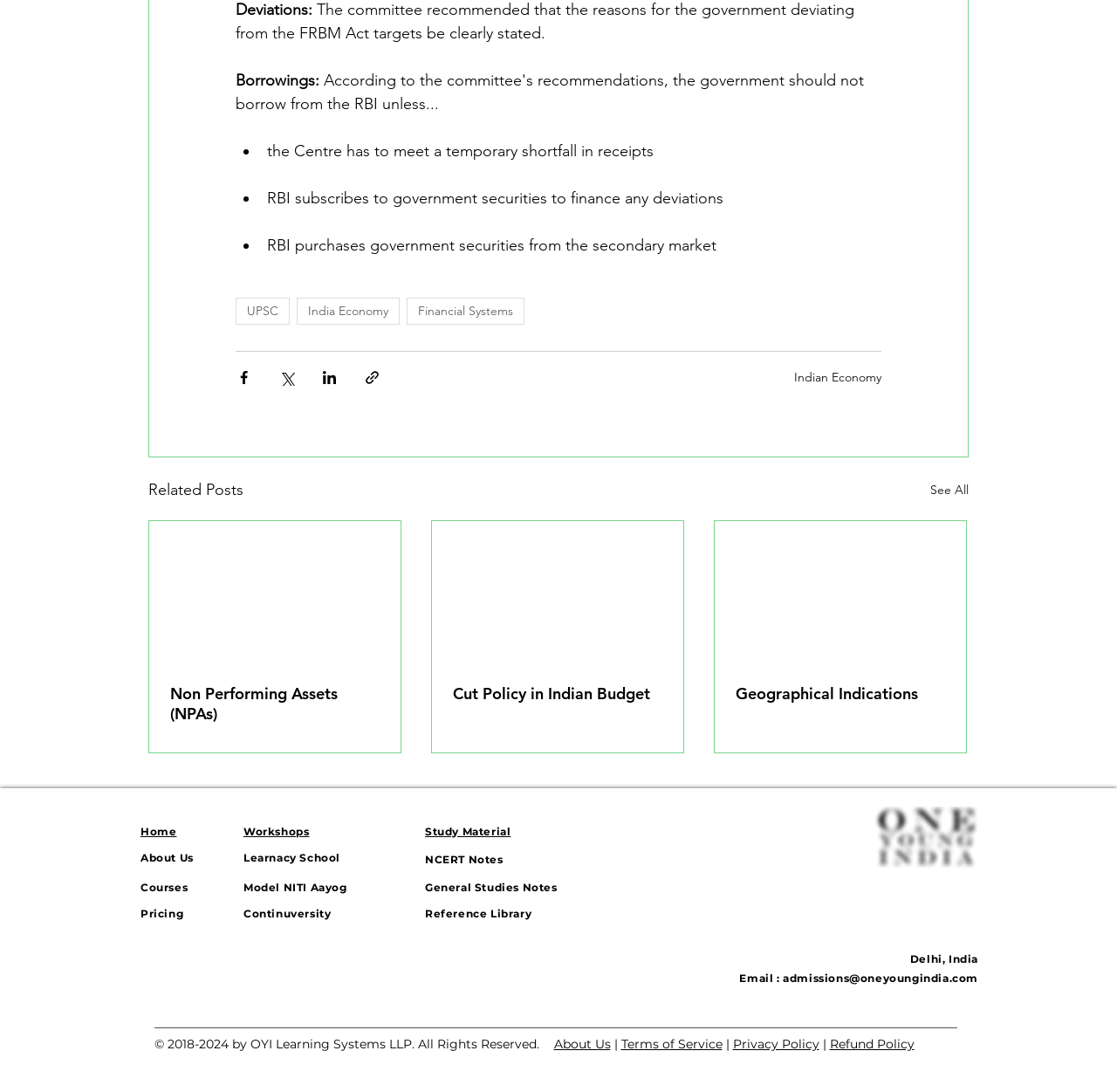Find the bounding box coordinates for the area you need to click to carry out the instruction: "View 'Non Performing Assets (NPAs)' article". The coordinates should be four float numbers between 0 and 1, indicated as [left, top, right, bottom].

[0.152, 0.626, 0.34, 0.663]